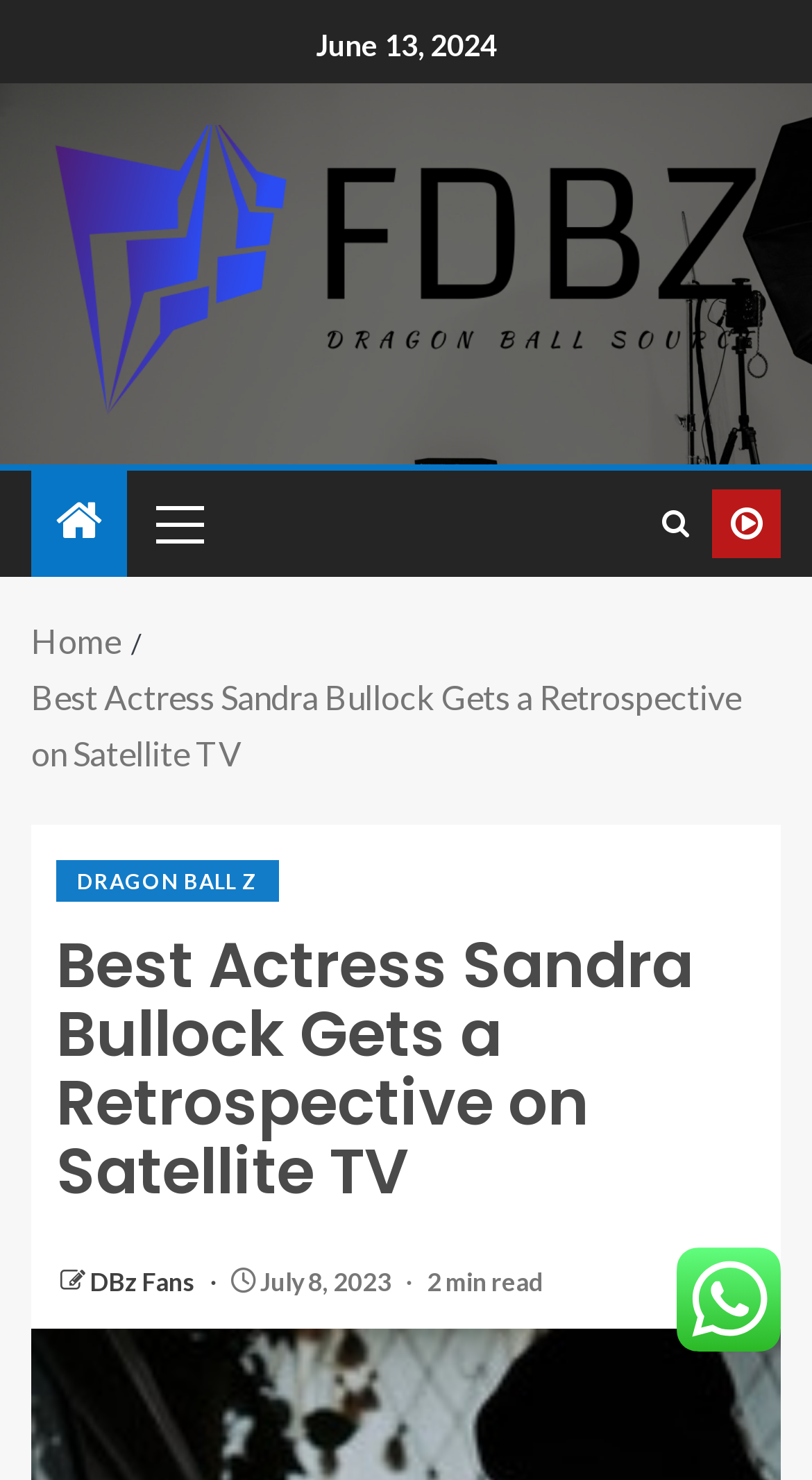Please mark the clickable region by giving the bounding box coordinates needed to complete this instruction: "Read the article about Best Actress Sandra Bullock".

[0.069, 0.63, 0.931, 0.816]